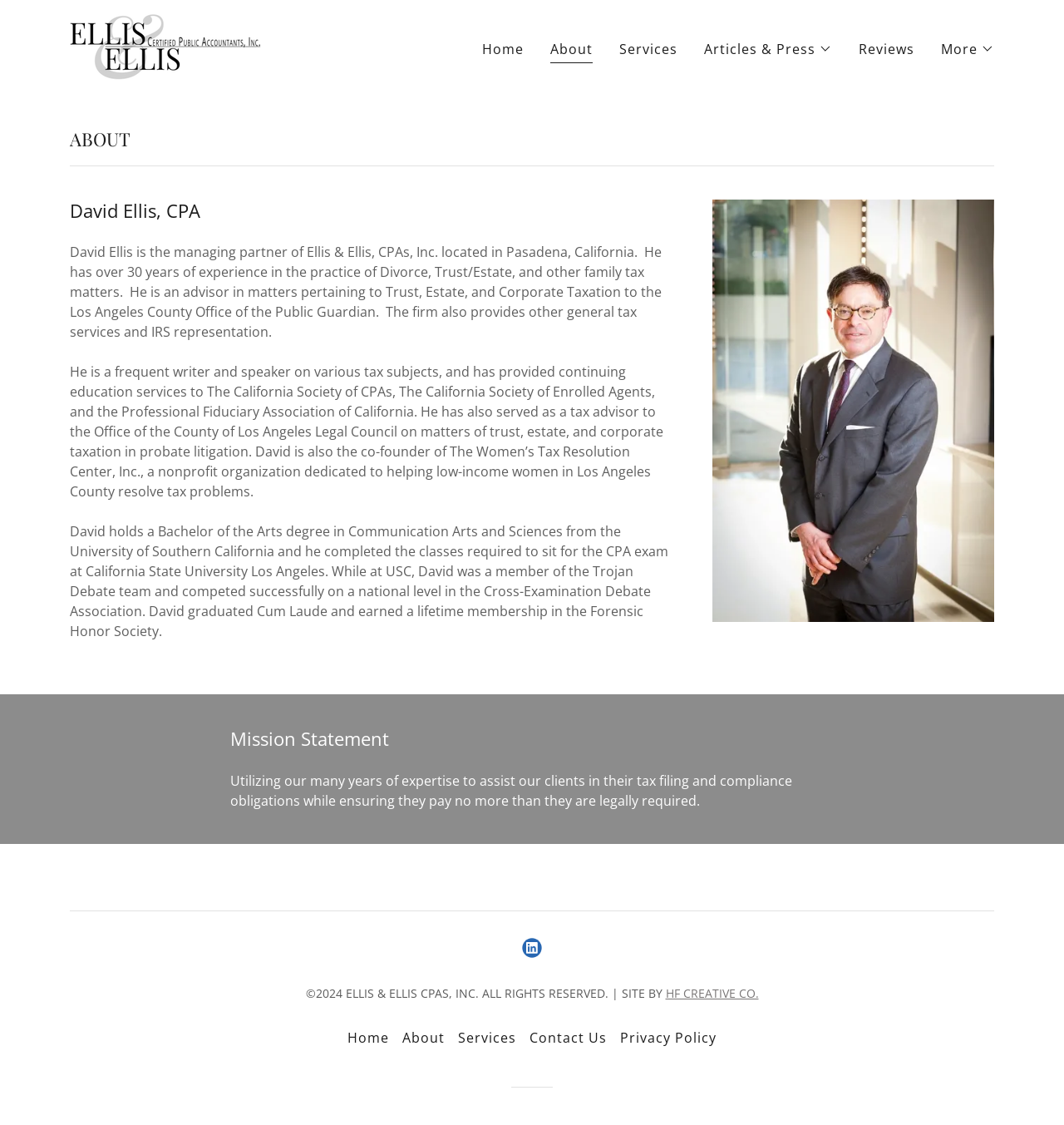What is the mission statement of the company?
Based on the visual content, answer with a single word or a brief phrase.

Utilizing expertise to assist clients